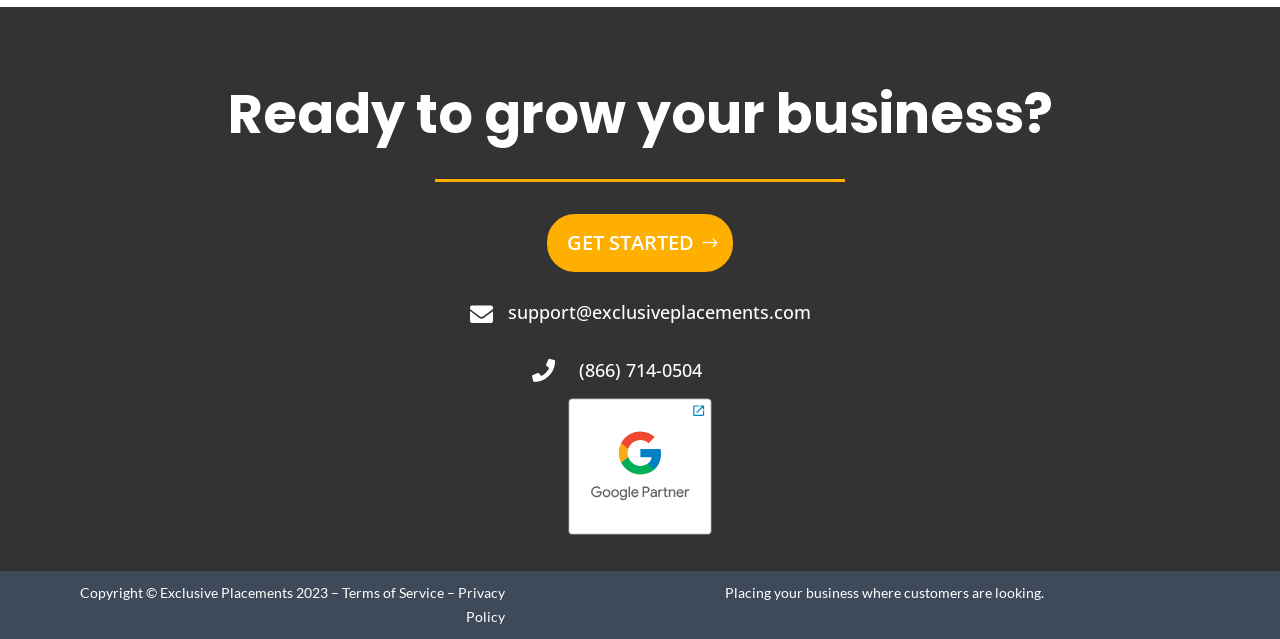What is the email address on the webpage?
Refer to the image and give a detailed response to the question.

I found the email address by looking at the LayoutTable element with bounding box coordinates [0.367, 0.473, 0.633, 0.517] and its child element, a heading with text 'support@exclusiveplacements.com'.